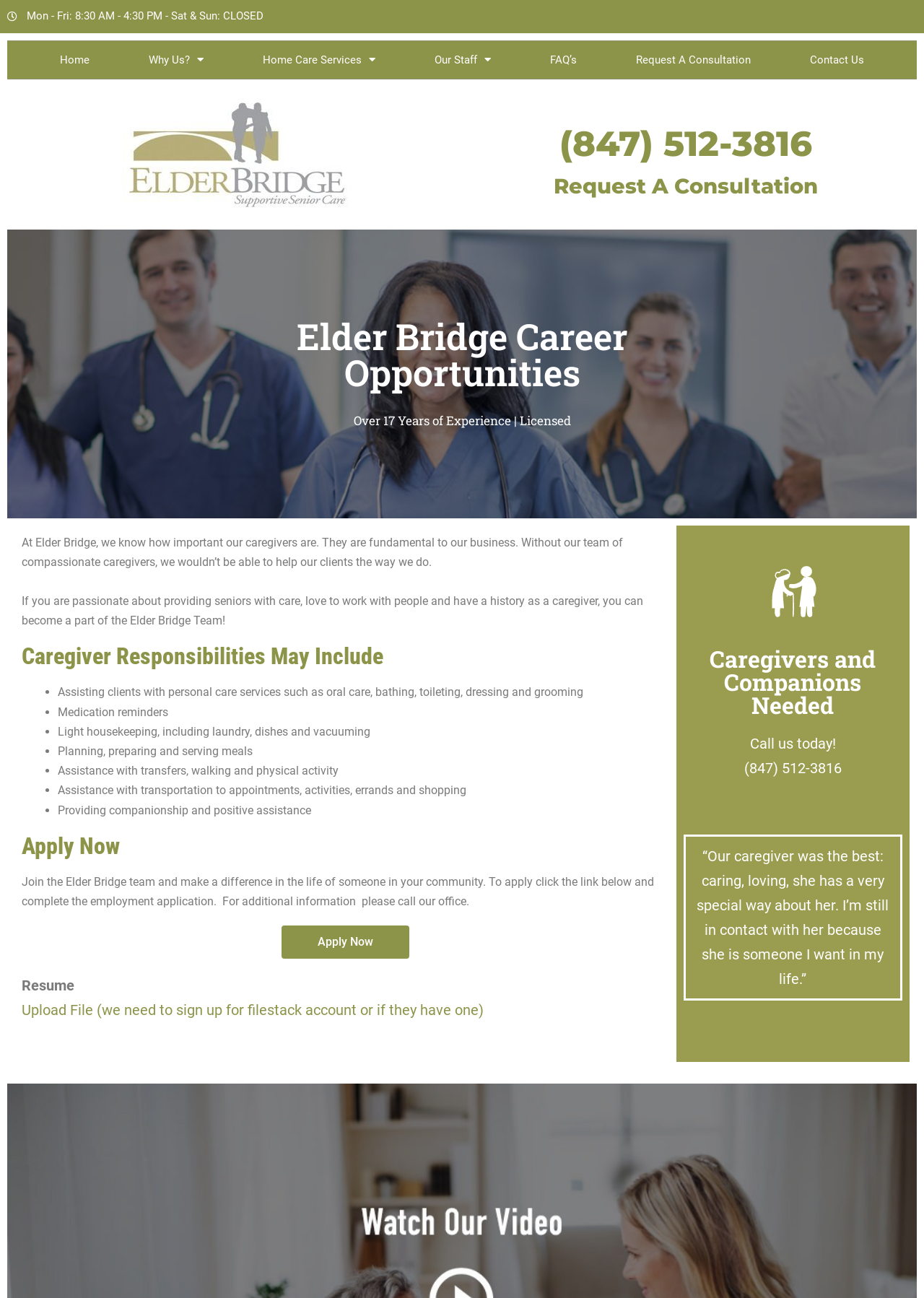Identify the bounding box for the UI element specified in this description: "Home Care Services". The coordinates must be four float numbers between 0 and 1, formatted as [left, top, right, bottom].

[0.252, 0.031, 0.438, 0.06]